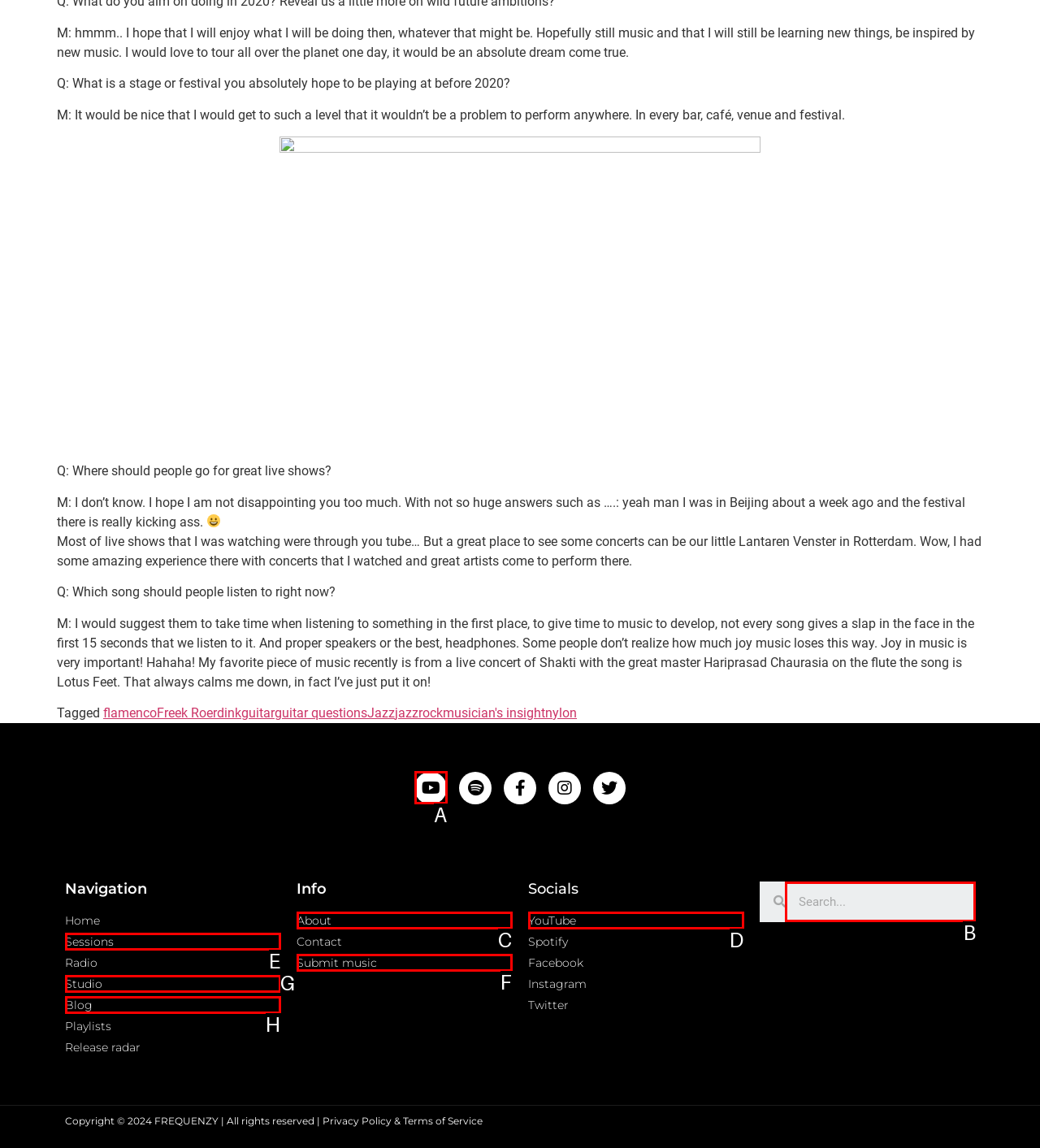From the given choices, which option should you click to complete this task: Search for something? Answer with the letter of the correct option.

B